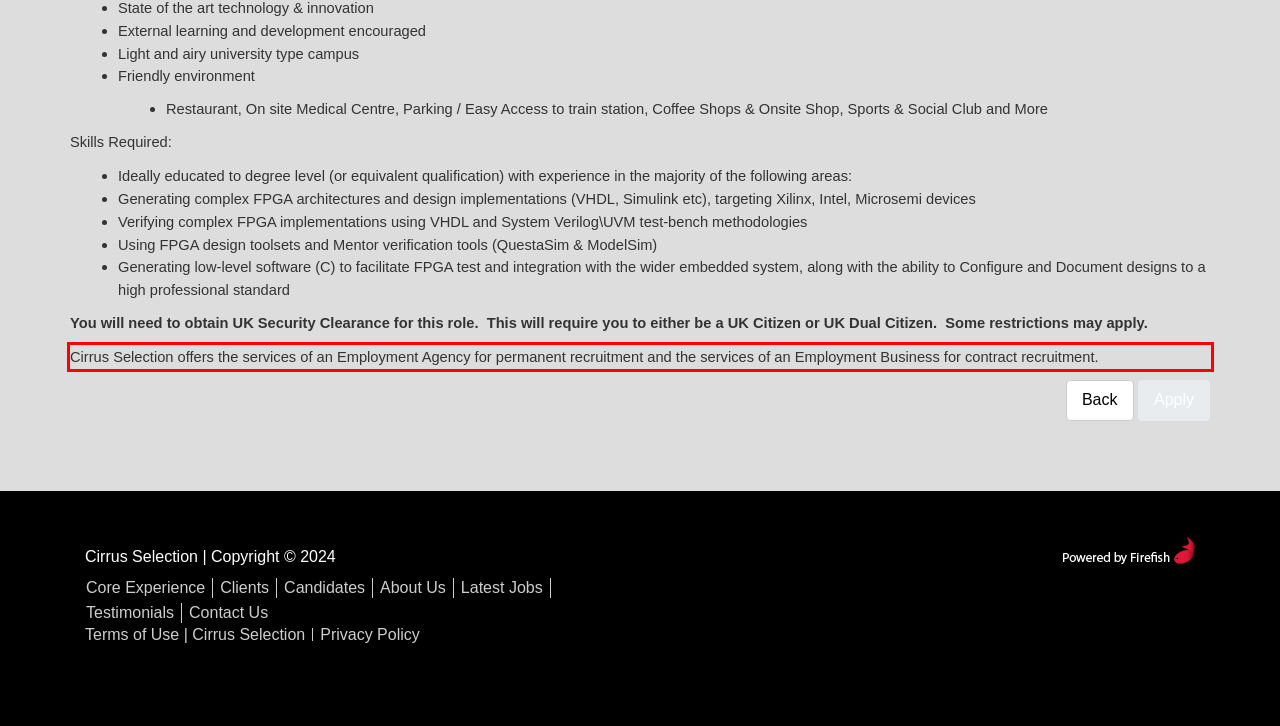Given a webpage screenshot with a red bounding box, perform OCR to read and deliver the text enclosed by the red bounding box.

Cirrus Selection offers the services of an Employment Agency for permanent recruitment and the services of an Employment Business for contract recruitment.